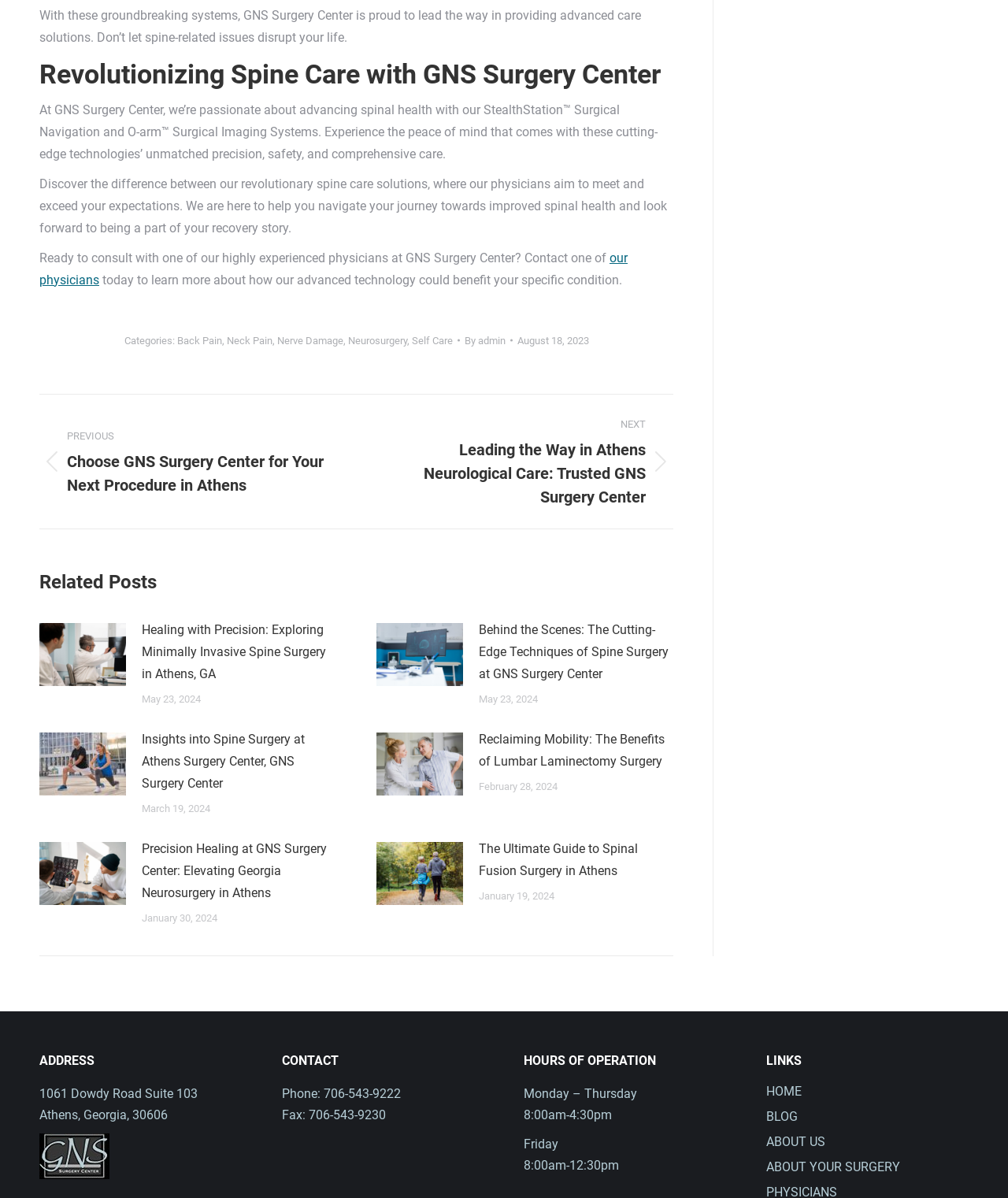What is the phone number of the surgery center?
Kindly offer a detailed explanation using the data available in the image.

I found the answer by looking at the 'CONTACT' section and finding the phone number listed as 706-543-9222.